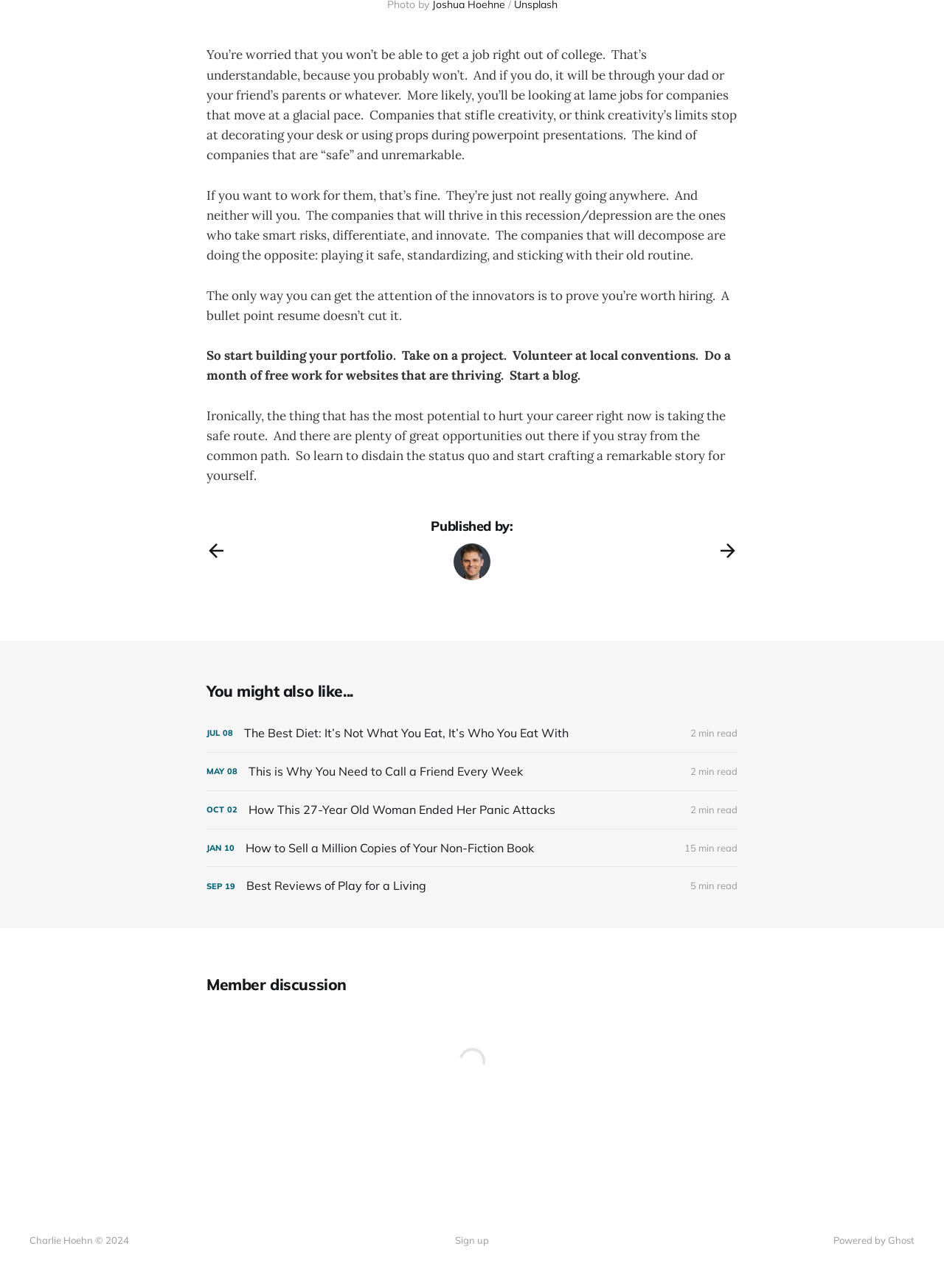Find the coordinates for the bounding box of the element with this description: "aria-label="Next post"".

[0.761, 0.419, 0.781, 0.436]